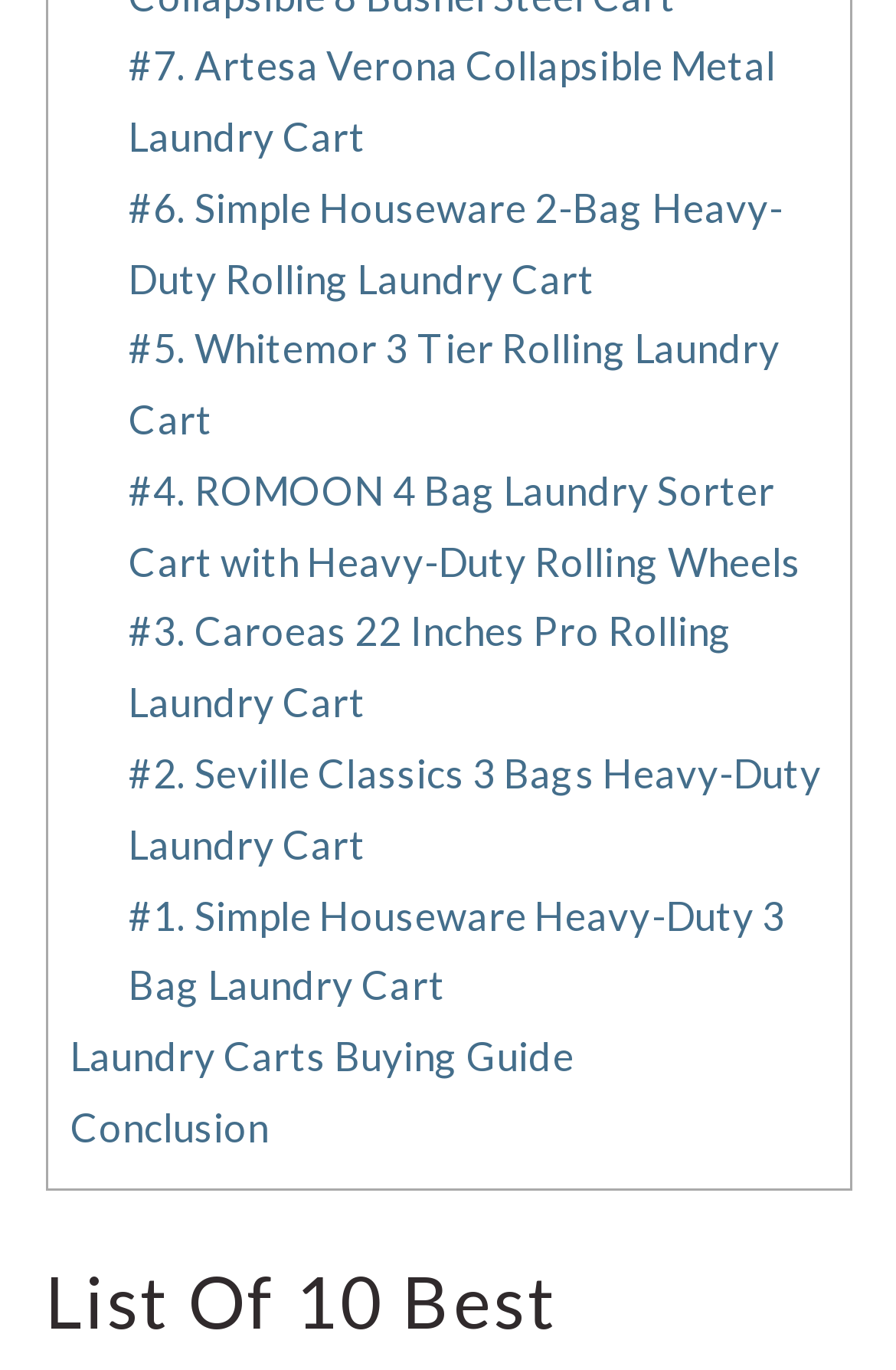How many tiers does the Whitemor laundry cart have?
Use the image to give a comprehensive and detailed response to the question.

According to the link '#5. Whitemor 3 Tier Rolling Laundry Cart', the Whitemor laundry cart has 3 tiers.